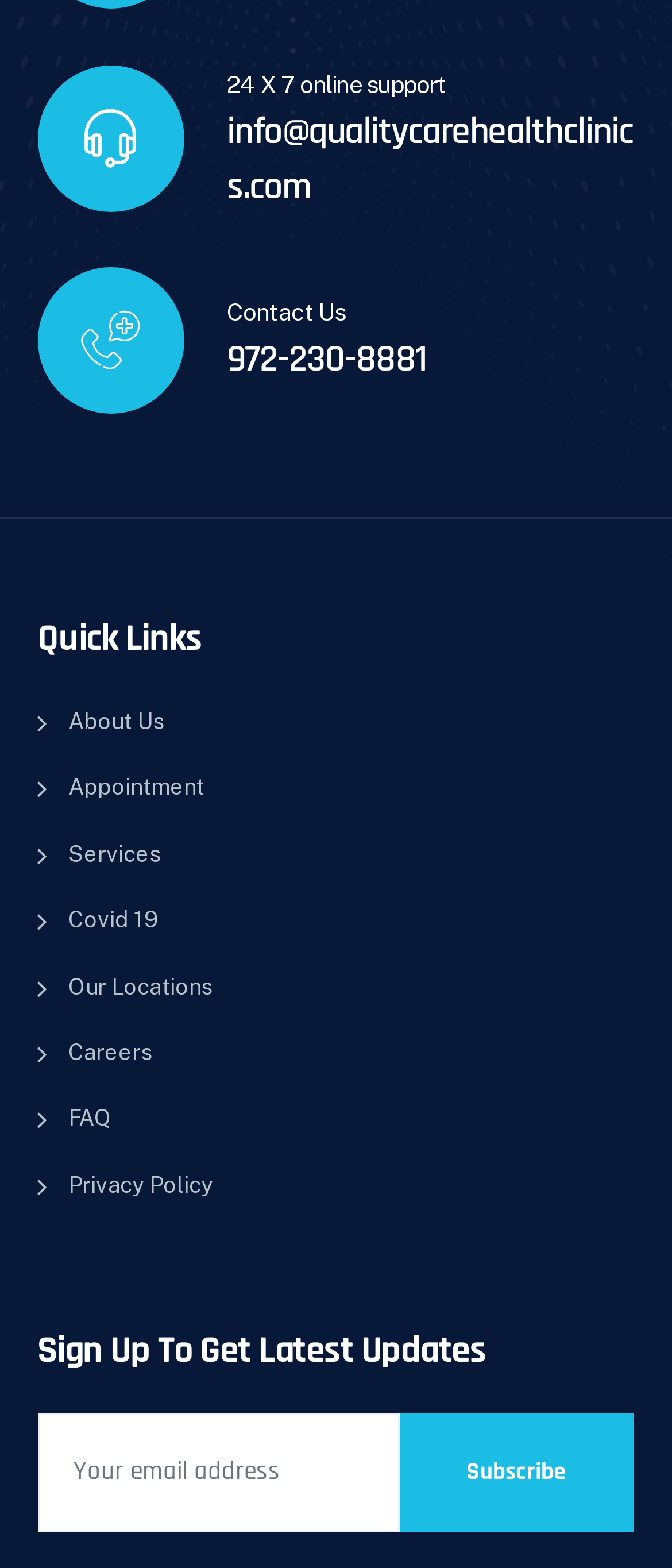Indicate the bounding box coordinates of the element that needs to be clicked to satisfy the following instruction: "Learn about the clinic". The coordinates should be four float numbers between 0 and 1, i.e., [left, top, right, bottom].

[0.055, 0.452, 0.245, 0.468]